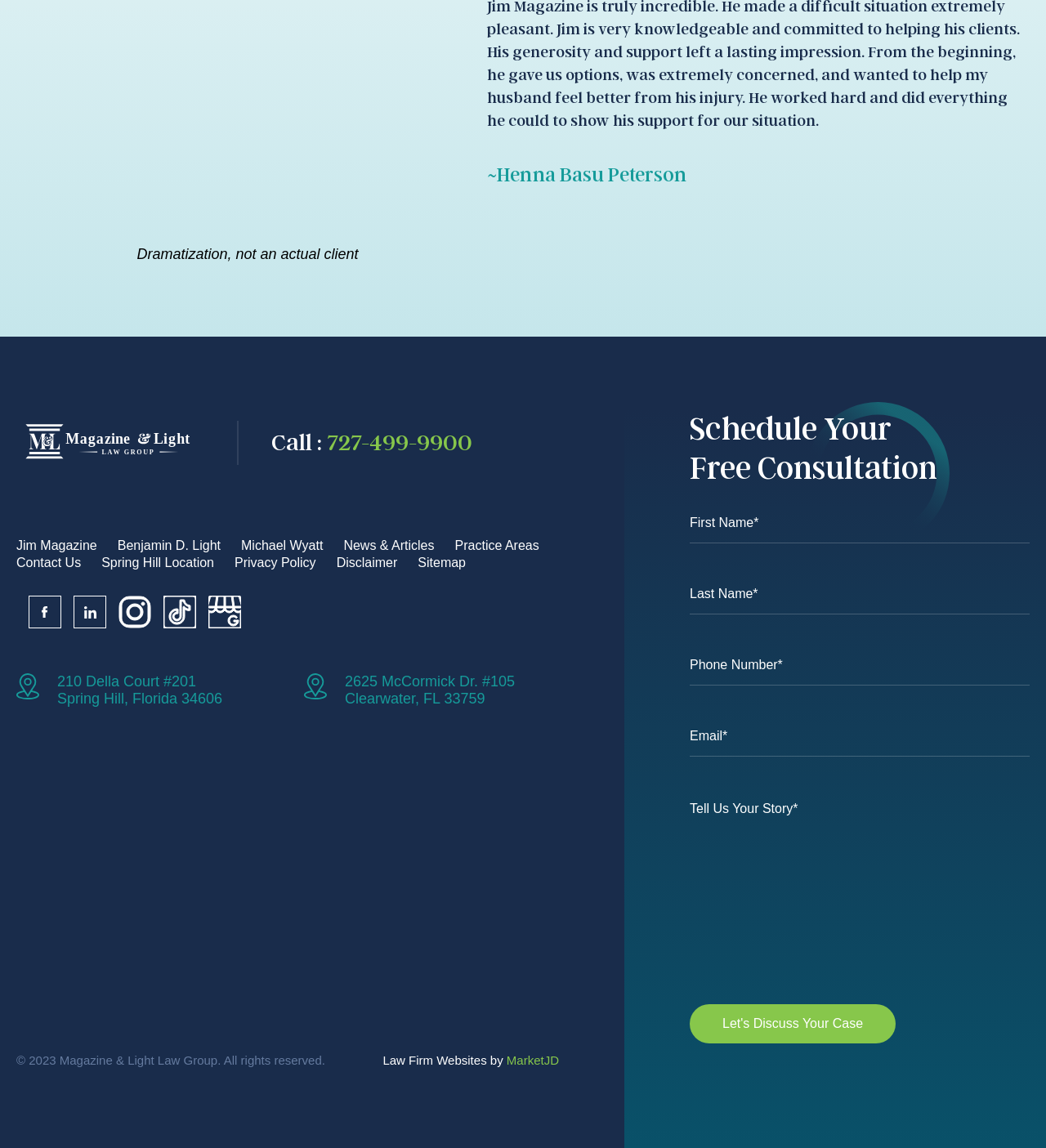What is the name of the law firm?
Look at the image and answer the question with a single word or phrase.

Magazine & Light Law Group